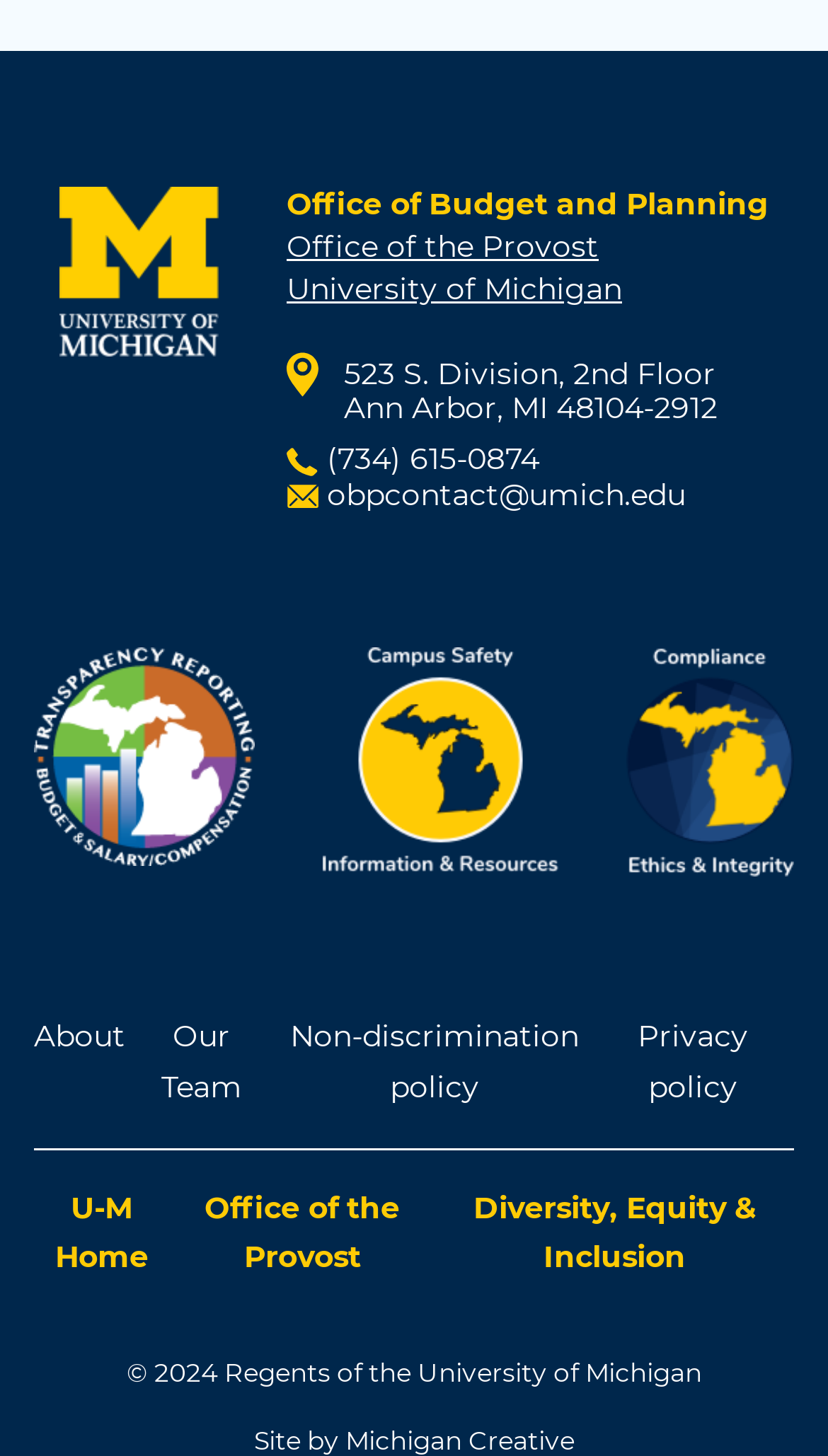Bounding box coordinates should be in the format (top-left x, top-left y, bottom-right x, bottom-right y) and all values should be floating point numbers between 0 and 1. Determine the bounding box coordinate for the UI element described as: Our Team

[0.195, 0.699, 0.292, 0.759]